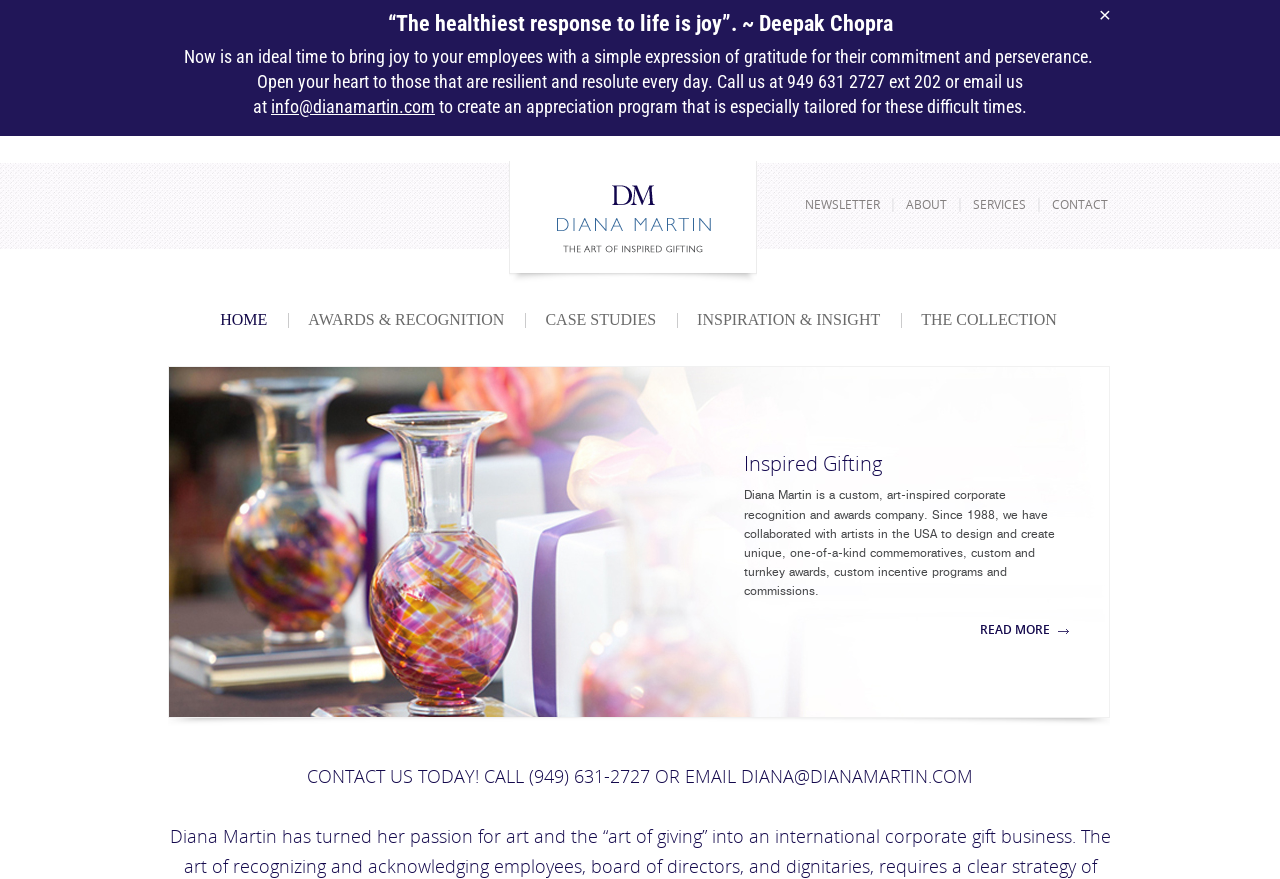Provide the bounding box coordinates of the section that needs to be clicked to accomplish the following instruction: "Contact us via email."

[0.212, 0.109, 0.34, 0.133]